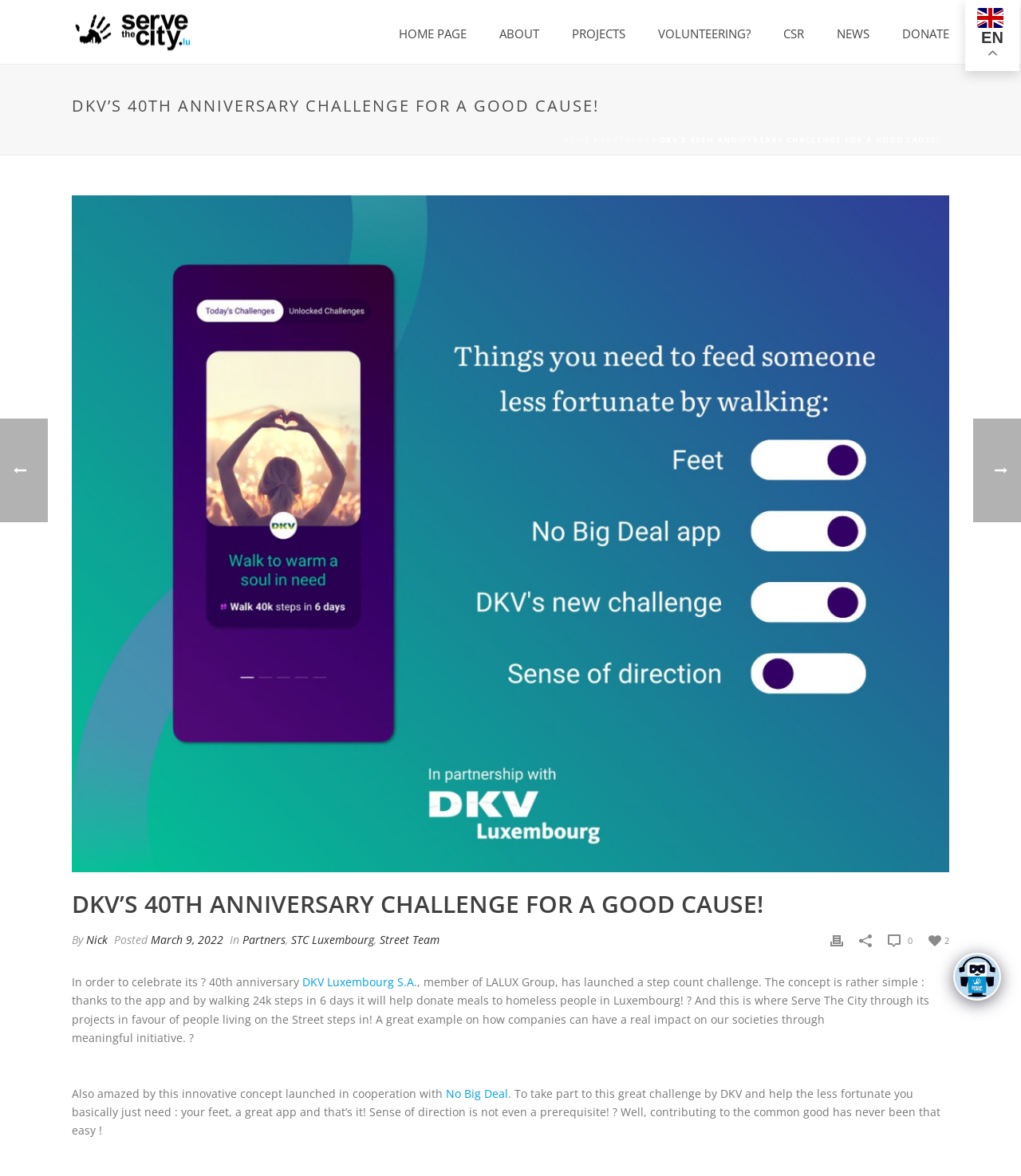Please provide a detailed answer to the question below by examining the image:
What is the goal of the step count challenge?

The answer can be found in the paragraph of text that describes the step count challenge. The text states 'thanks to the app and by walking 24k steps in 6 days it will help donate meals to homeless people in Luxembourg!'